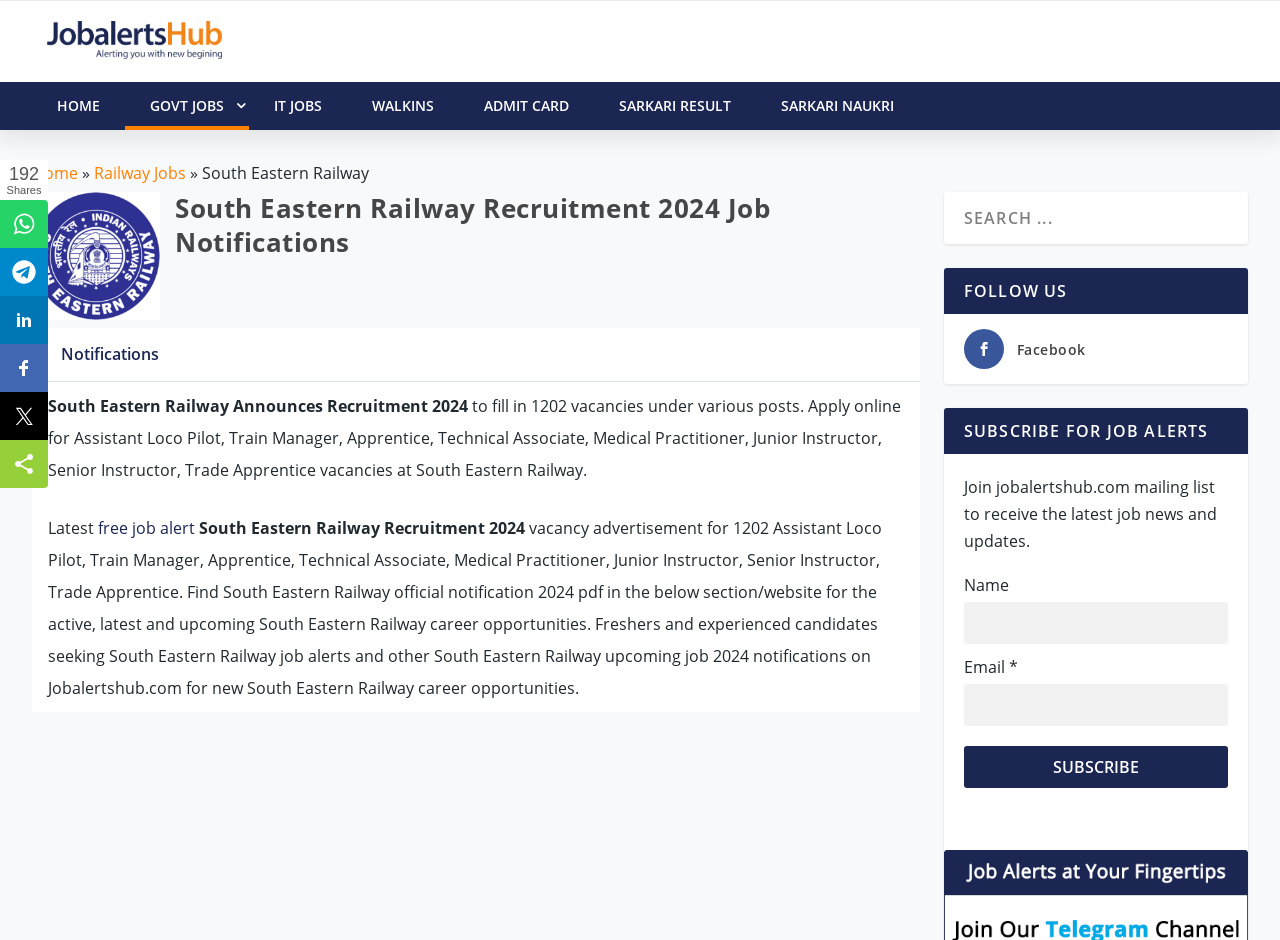What is the principal heading displayed on the webpage?

South Eastern Railway Recruitment 2024 Job Notifications